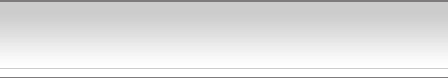Give a short answer to this question using one word or a phrase:
What is the tone of the webpage?

Professional